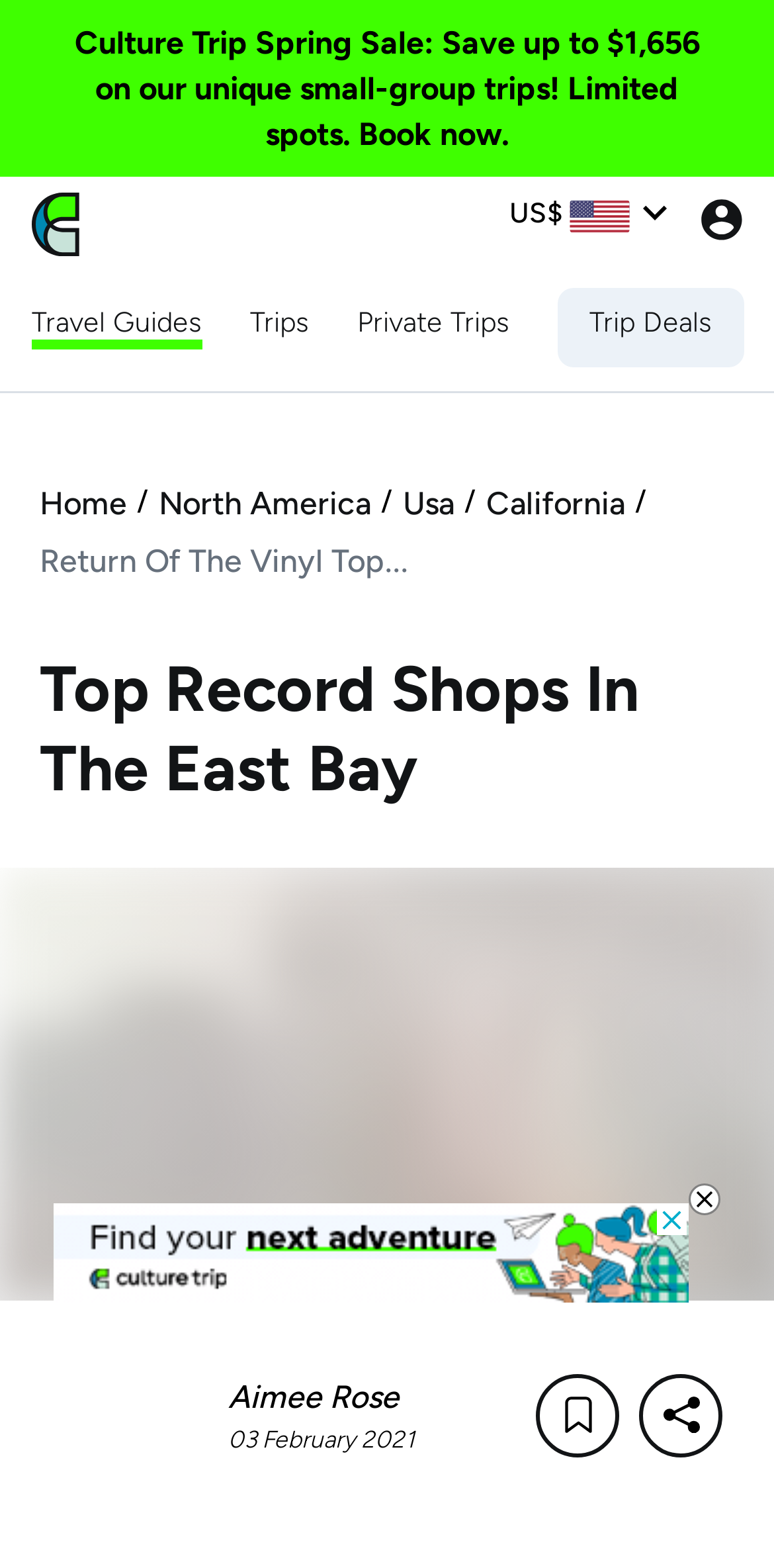Locate the bounding box coordinates of the area you need to click to fulfill this instruction: 'Click the button to sort by Name'. The coordinates must be in the form of four float numbers ranging from 0 to 1: [left, top, right, bottom].

[0.897, 0.123, 0.959, 0.153]